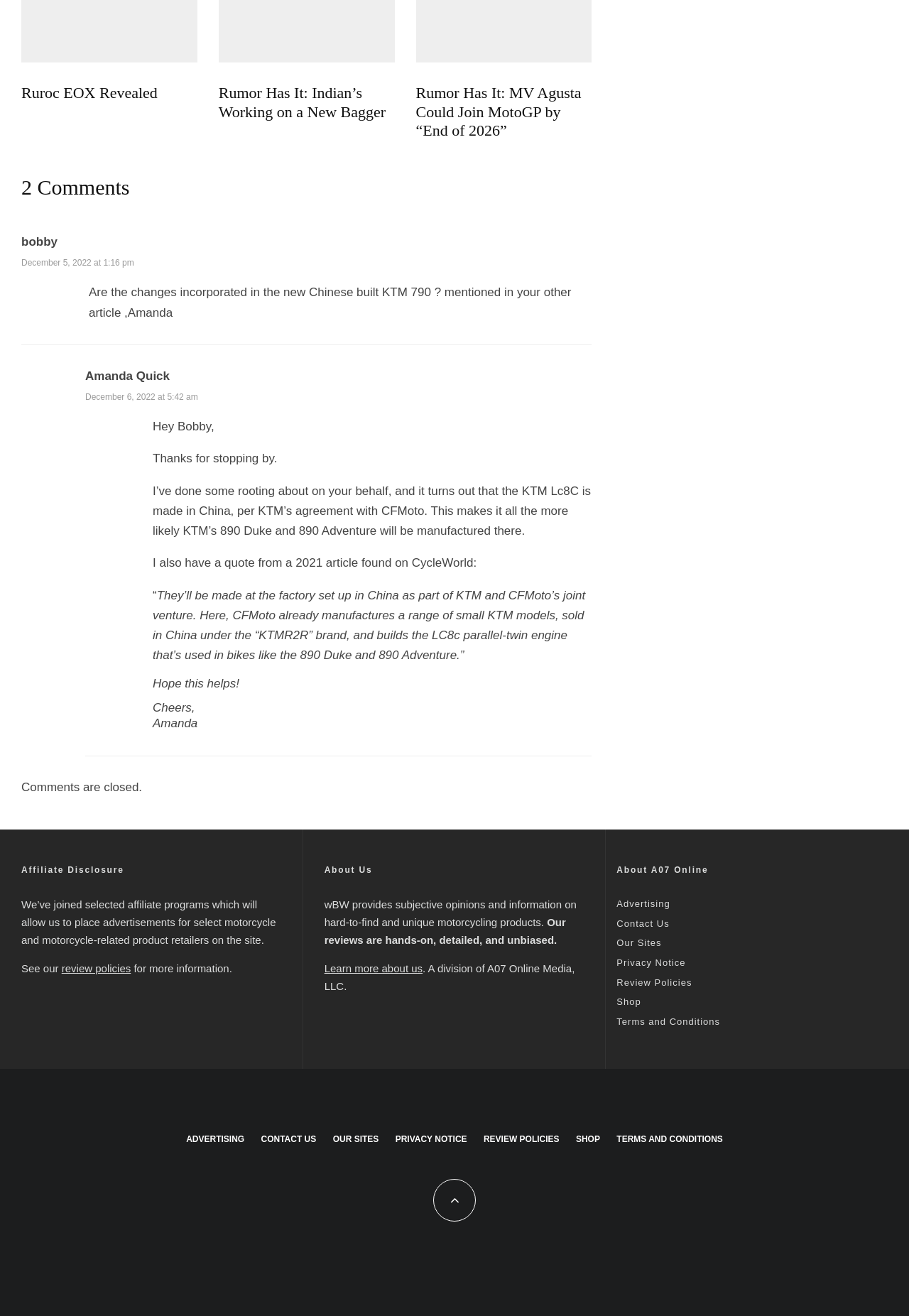Please give a concise answer to this question using a single word or phrase: 
What is the name of the website?

wBW